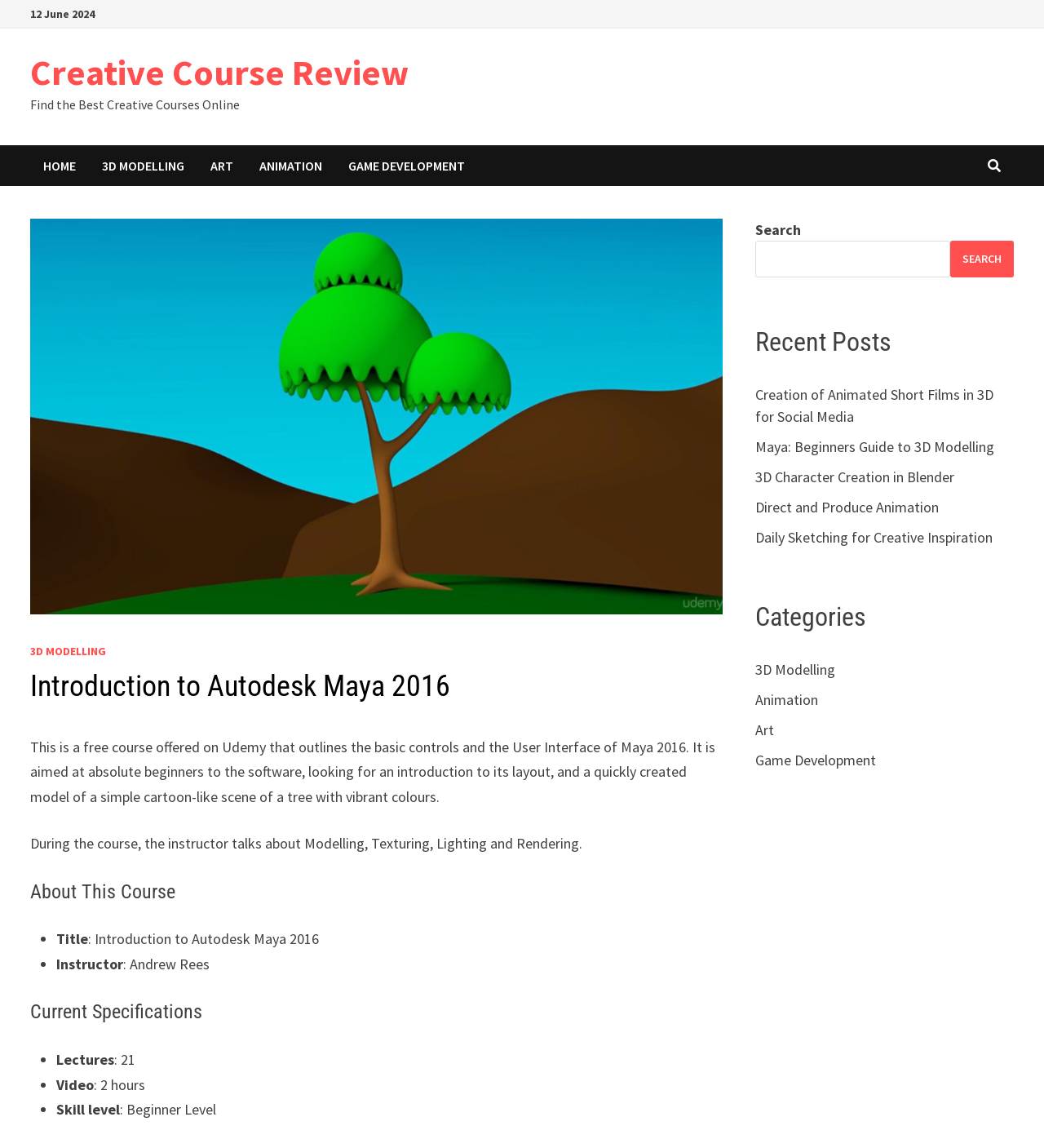Provide the bounding box coordinates for the UI element described in this sentence: "Direct and Produce Animation". The coordinates should be four float values between 0 and 1, i.e., [left, top, right, bottom].

[0.723, 0.433, 0.899, 0.45]